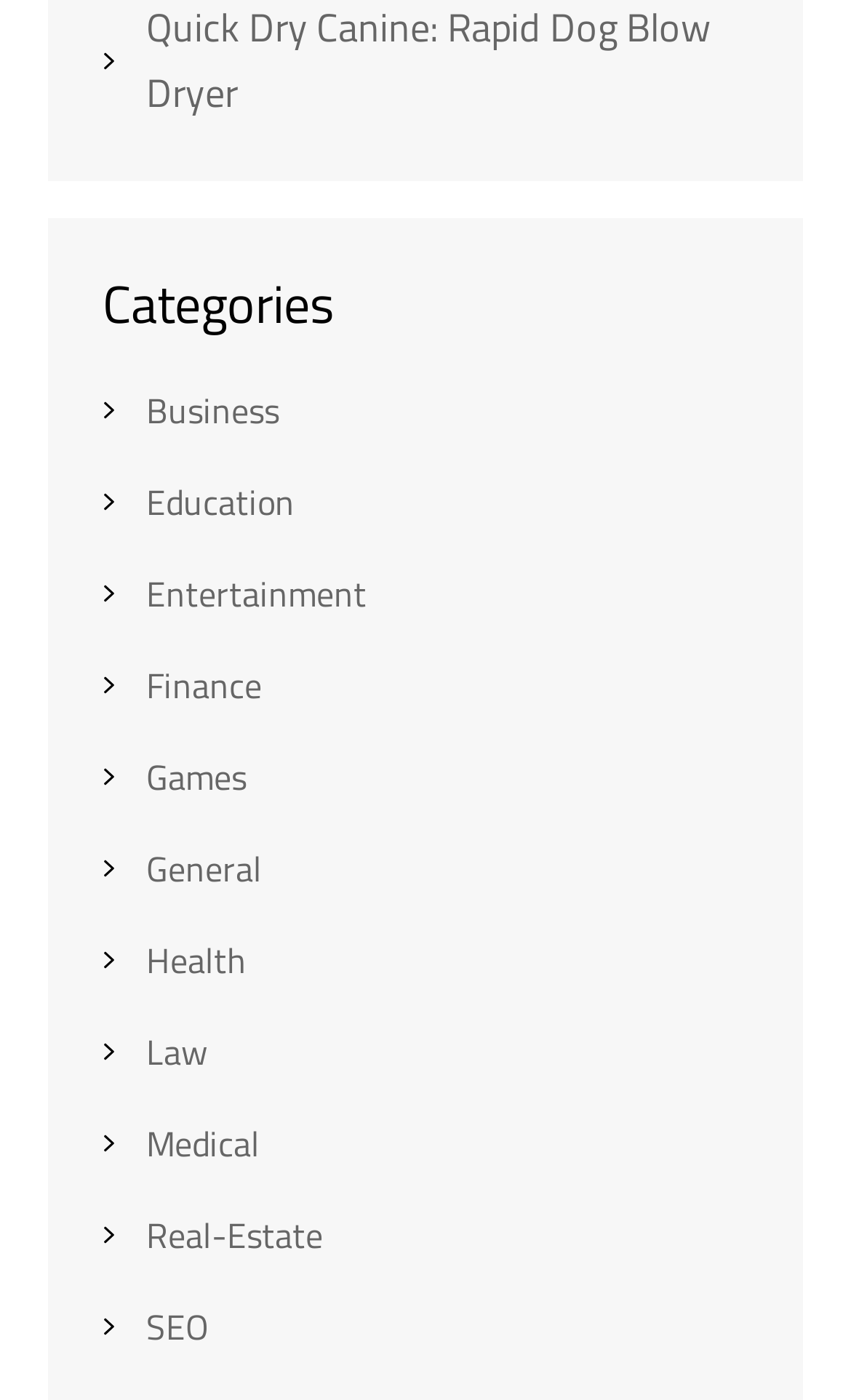Give the bounding box coordinates for the element described by: "SEO".

[0.172, 0.929, 0.246, 0.966]